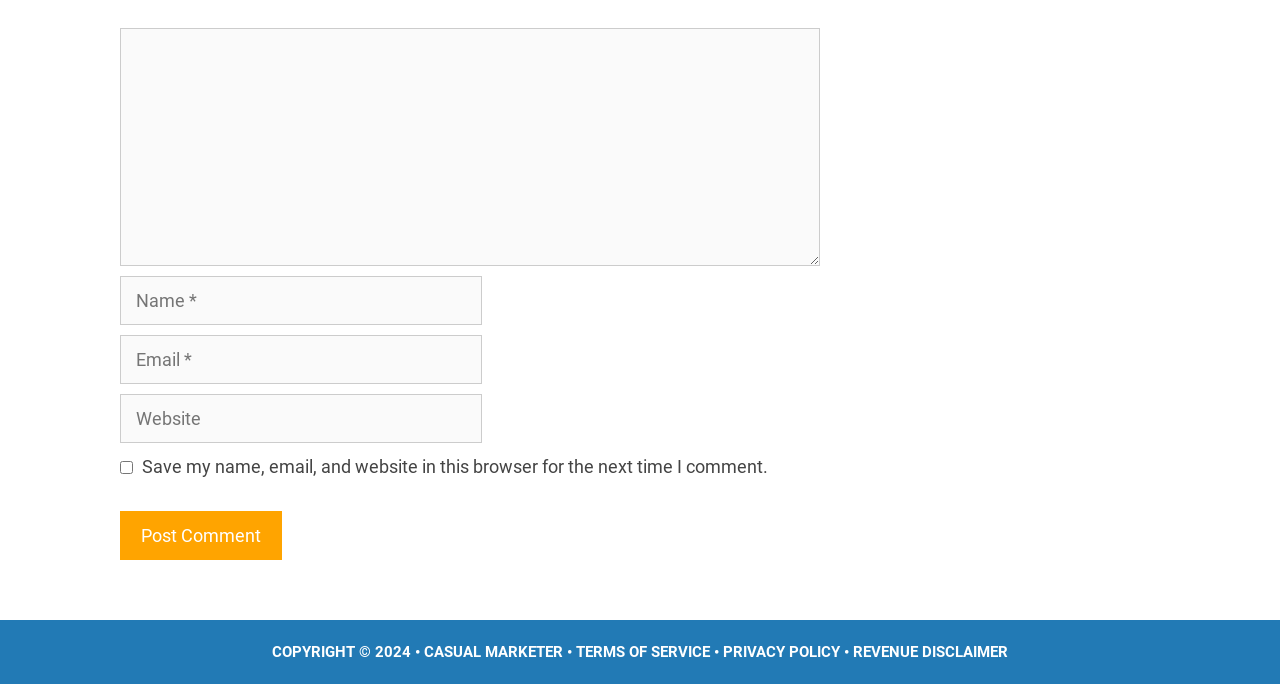Respond to the question below with a concise word or phrase:
Is the 'Website' field required?

No